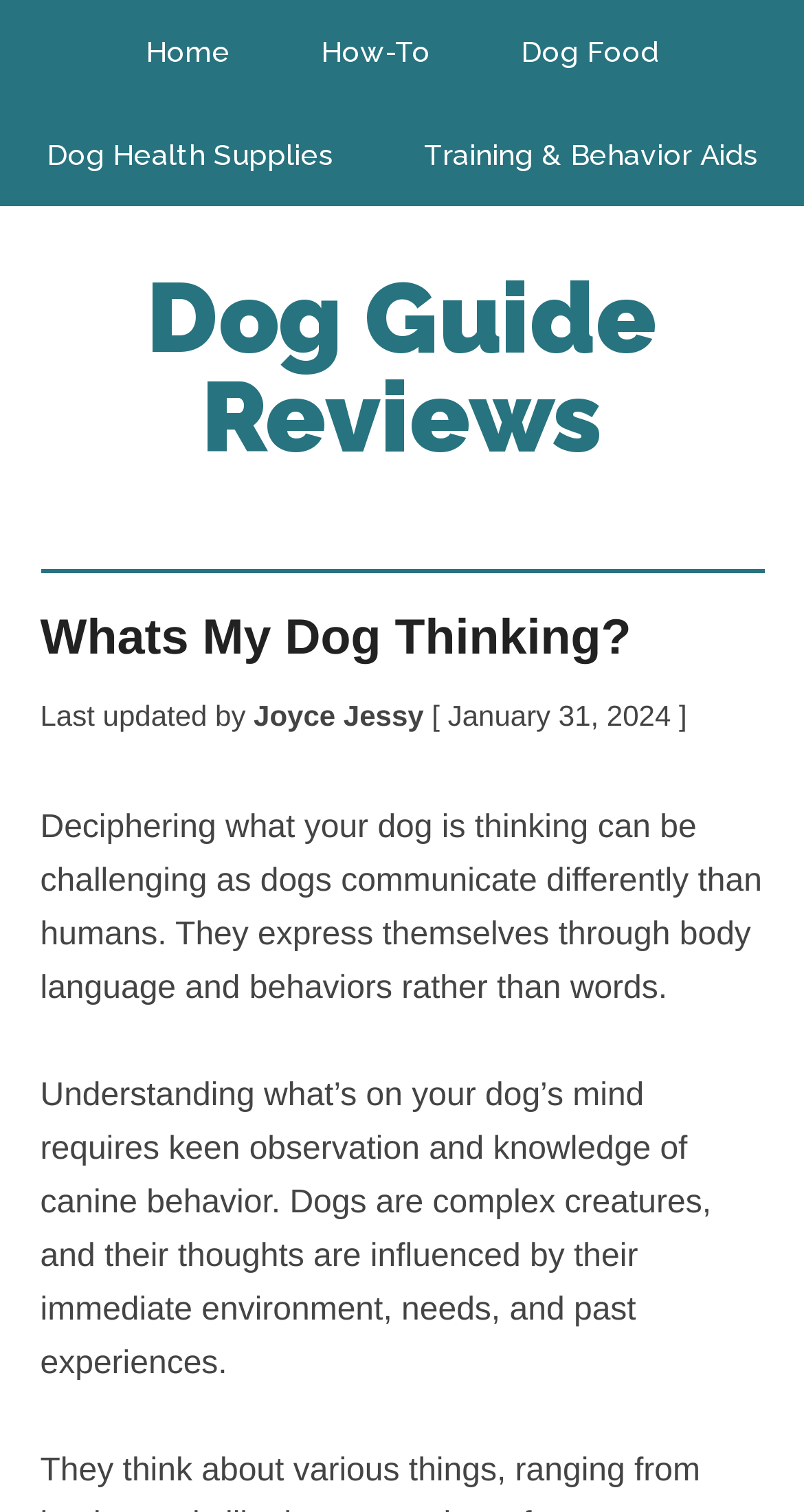What is the main heading of this webpage? Please extract and provide it.

Whats My Dog Thinking?